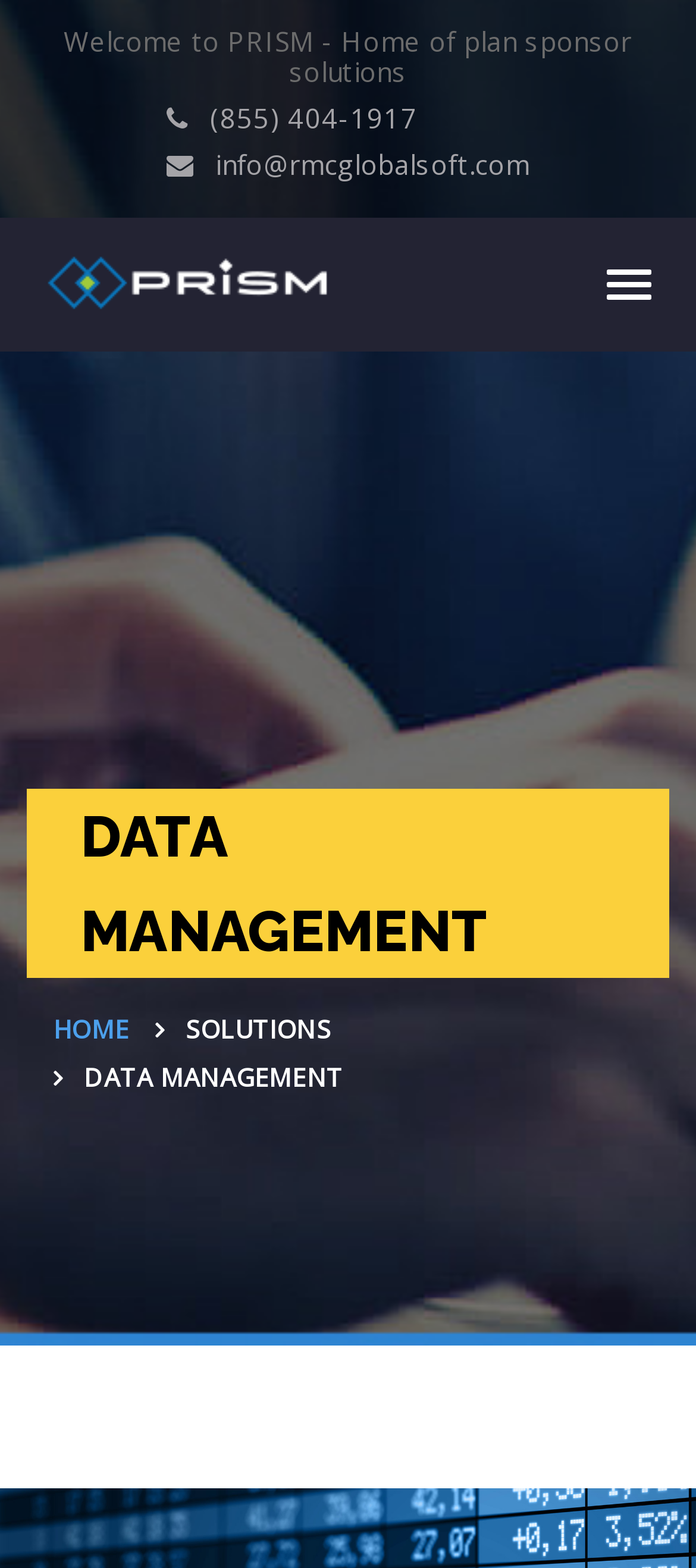What is the second main section of the webpage?
Based on the image content, provide your answer in one word or a short phrase.

DATA MANAGEMENT